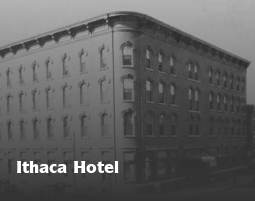Provide a comprehensive description of the image.

The image features the Ithaca Hotel, a historic building notable for its distinctive architectural style. The photograph showcases the hotel from a slight angle, highlighting its elegant facade with multiple windows and intricate detailing on the upper levels. The muted color palette gives the image a timeless feel, evoking a sense of nostalgia. Accompanying the visual is the label "Ithaca Hotel" prominently displayed, indicating its significance as a landmark in the Ithaca region. The Ithaca Hotel has likely played a vital role in the local community’s history, serving as a gathering place and an accommodation site for visitors over the years.